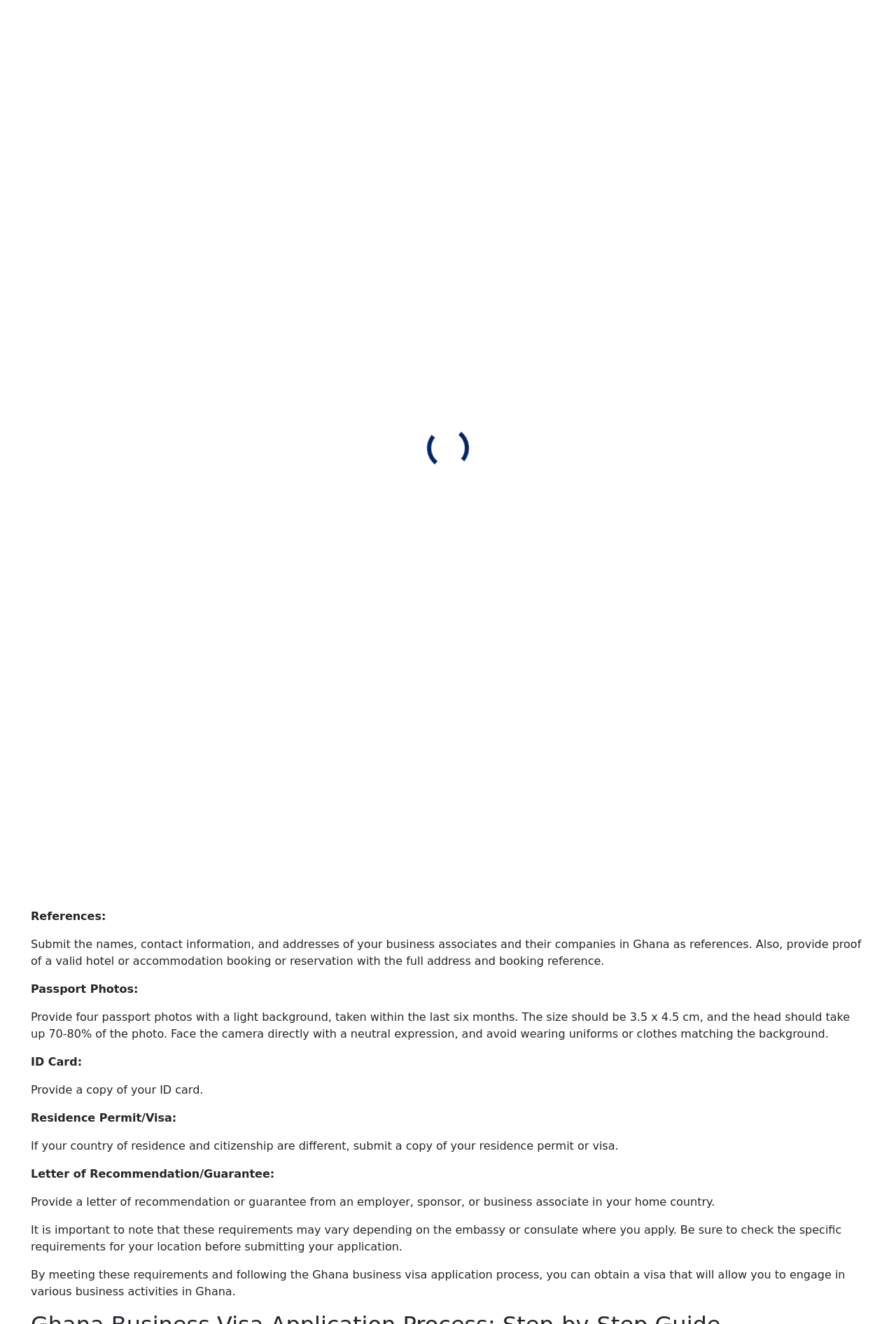How many passport photos are required?
Using the image as a reference, deliver a detailed and thorough answer to the question.

The webpage states that applicants need to provide four passport photos with a light background, taken within the last six months, with a specific size and head position.